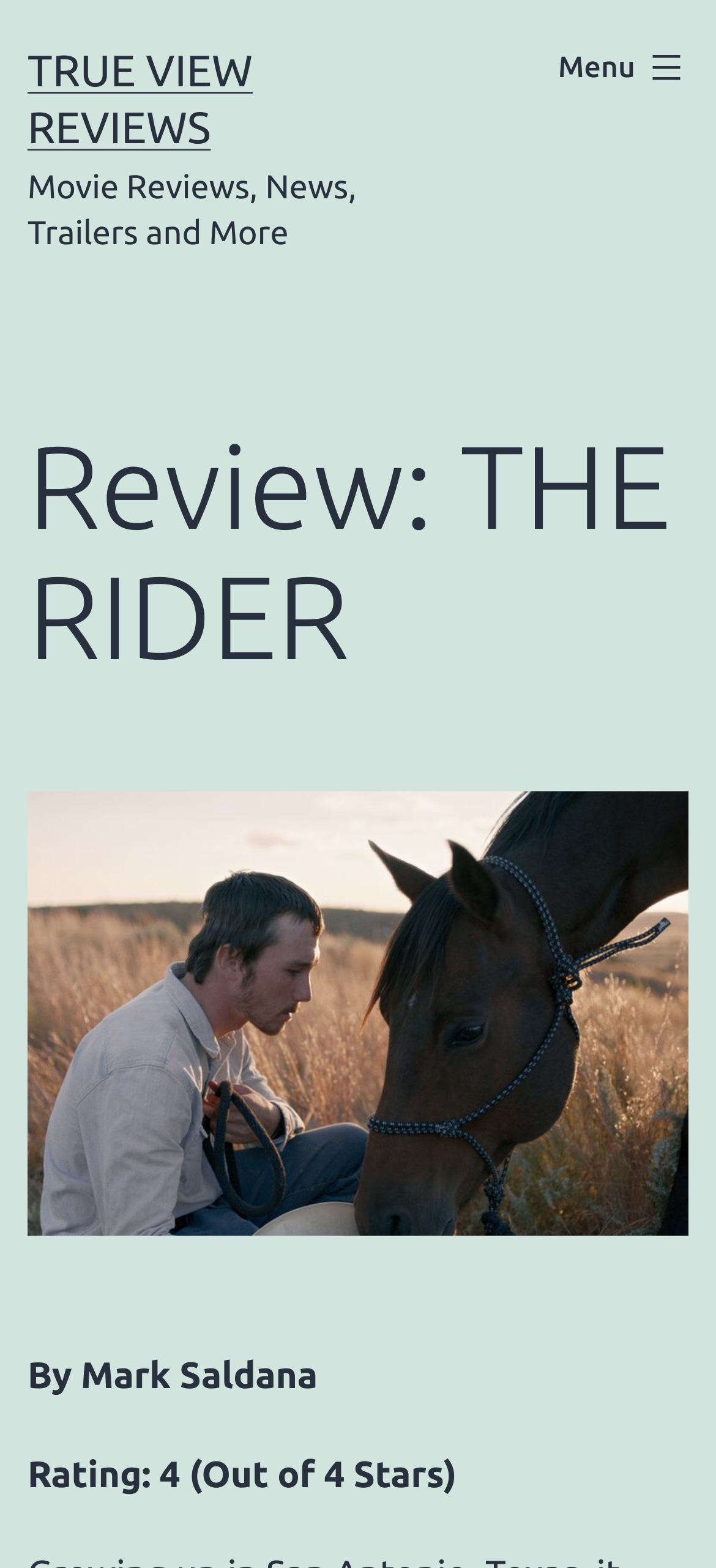Using the given description, provide the bounding box coordinates formatted as (top-left x, top-left y, bottom-right x, bottom-right y), with all values being floating point numbers between 0 and 1. Description: Menu Close

[0.741, 0.018, 1.0, 0.069]